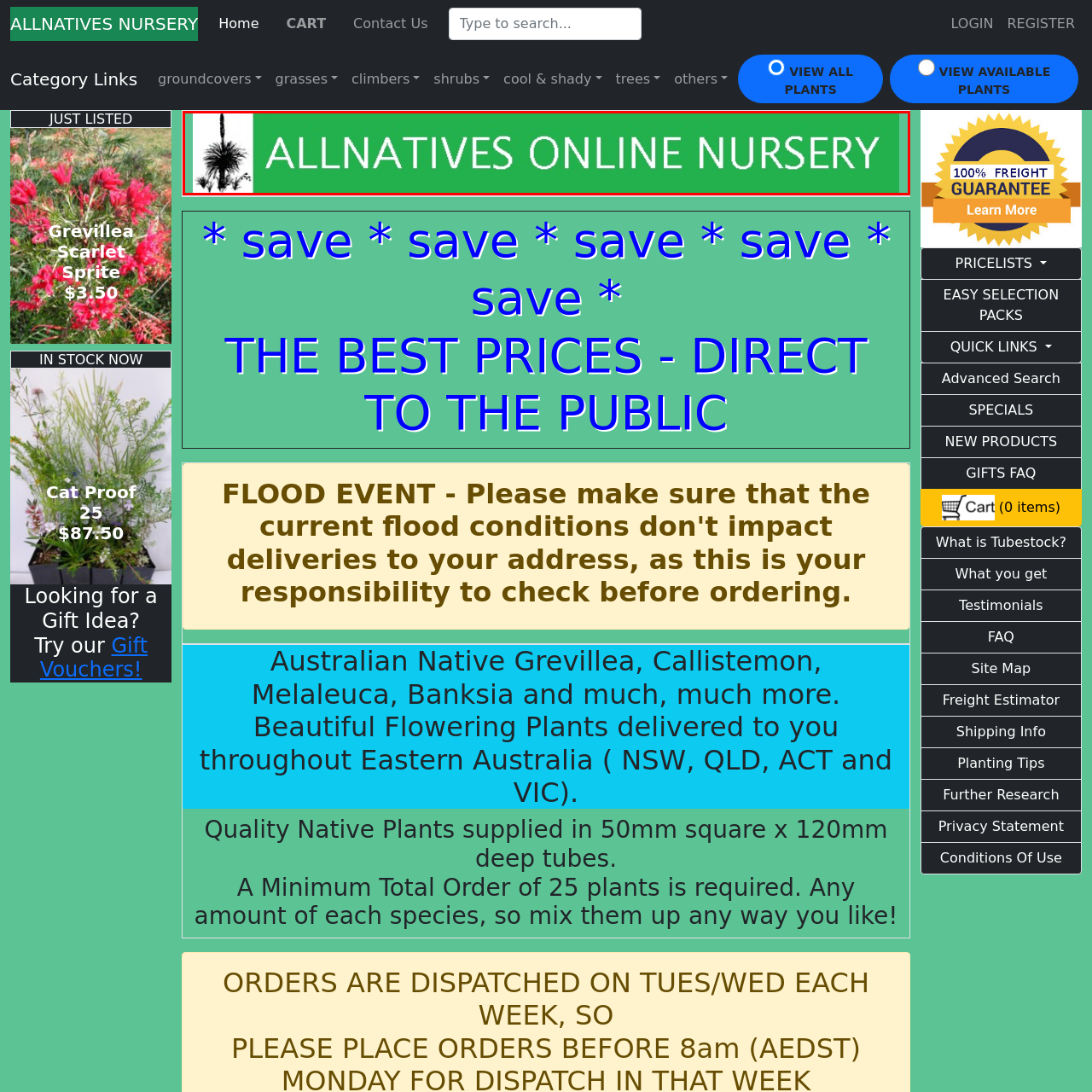Inspect the image surrounded by the red outline and respond to the question with a brief word or phrase:
What is the purpose of the website?

Online shopping for native plants